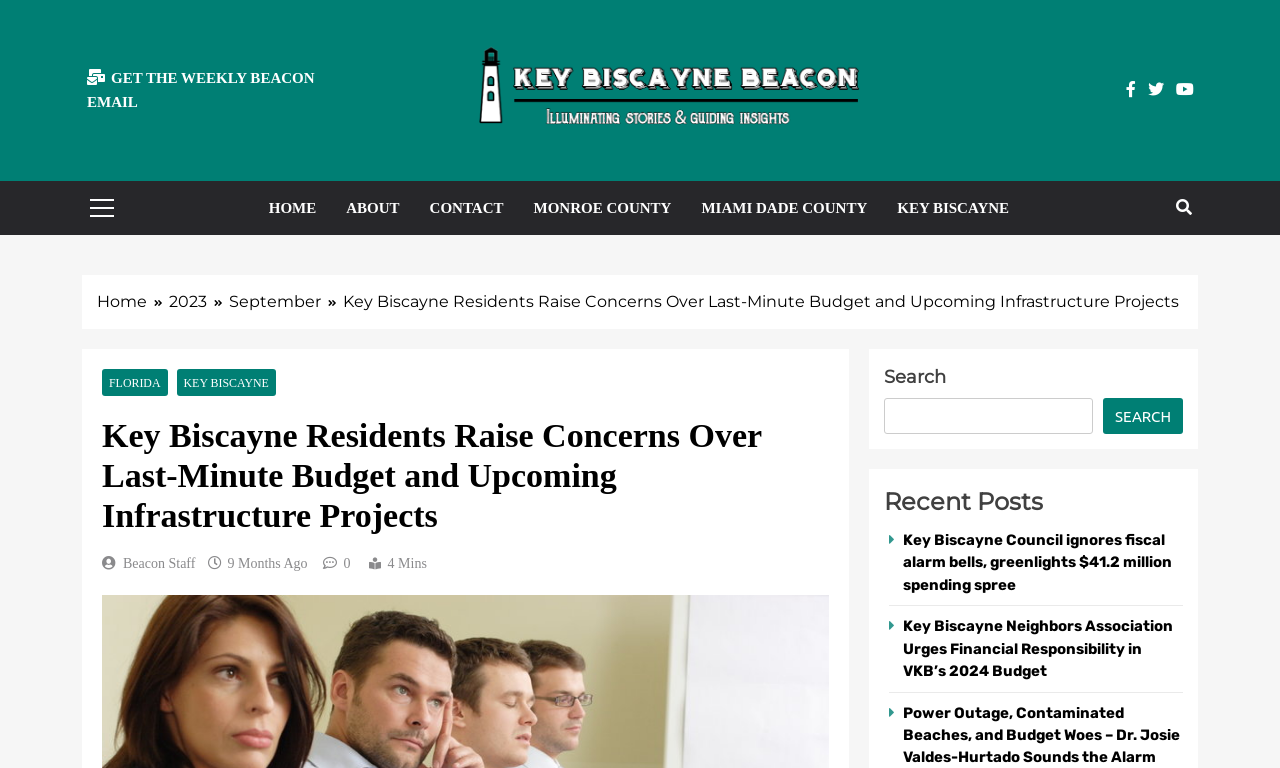Using the given description, provide the bounding box coordinates formatted as (top-left x, top-left y, bottom-right x, bottom-right y), with all values being floating point numbers between 0 and 1. Description: Search

[0.862, 0.518, 0.924, 0.565]